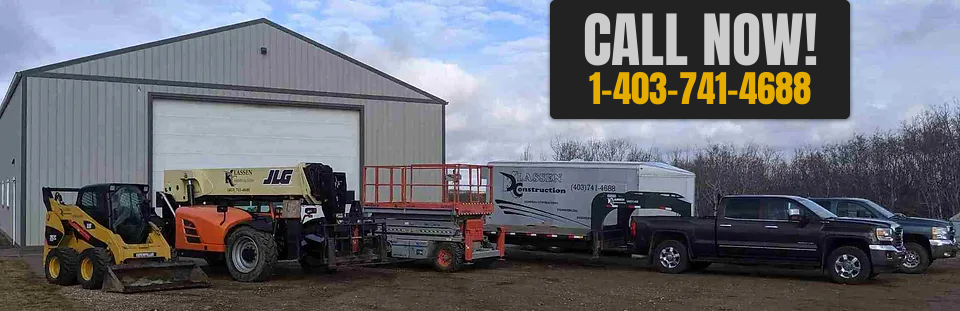What is the brand of the trailer in the foreground?
Give a single word or phrase answer based on the content of the image.

Klassen Construction